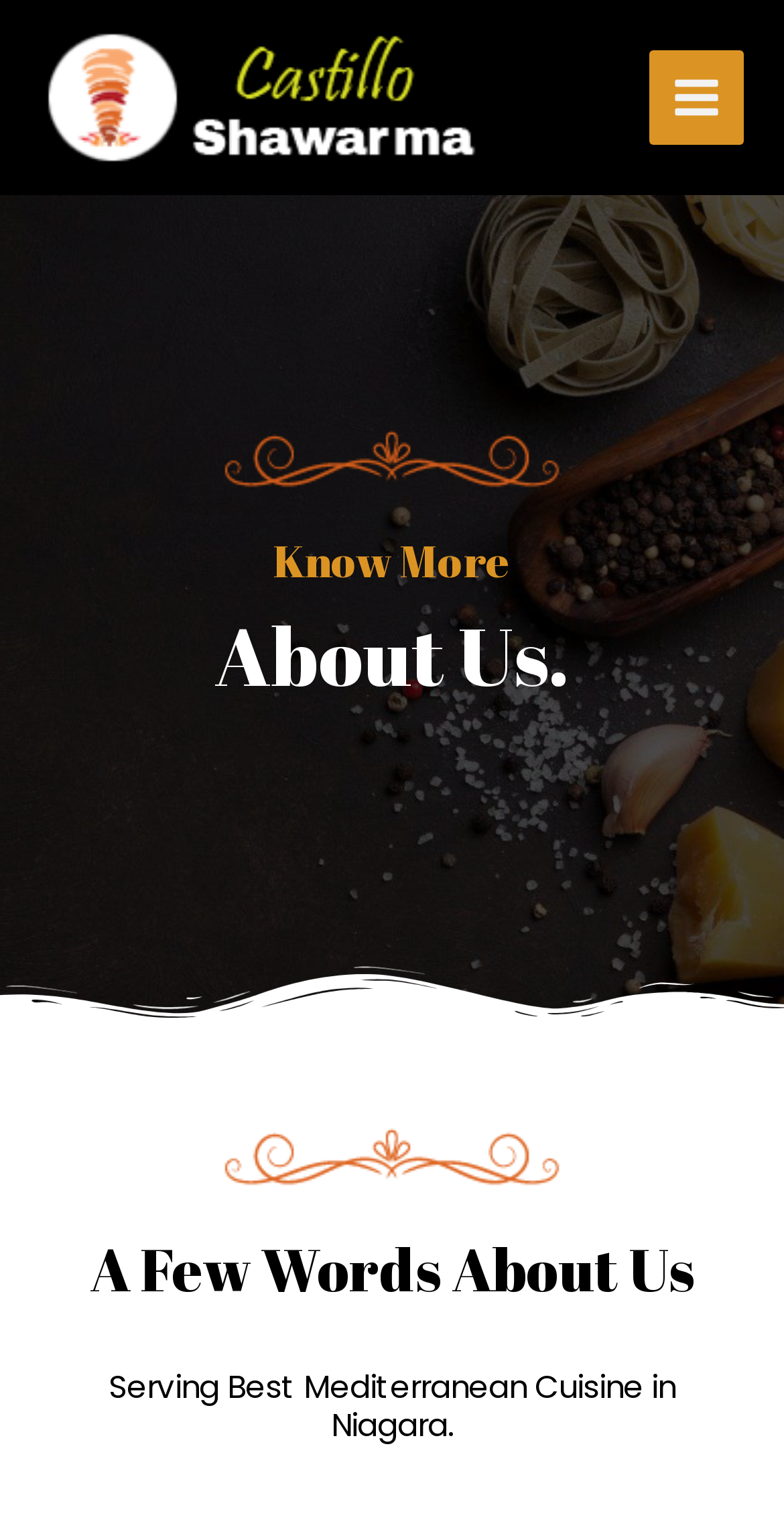Return the bounding box coordinates of the UI element that corresponds to this description: "alt="Castillo Shawarma"". The coordinates must be given as four float numbers in the range of 0 and 1, [left, top, right, bottom].

[0.051, 0.049, 0.659, 0.076]